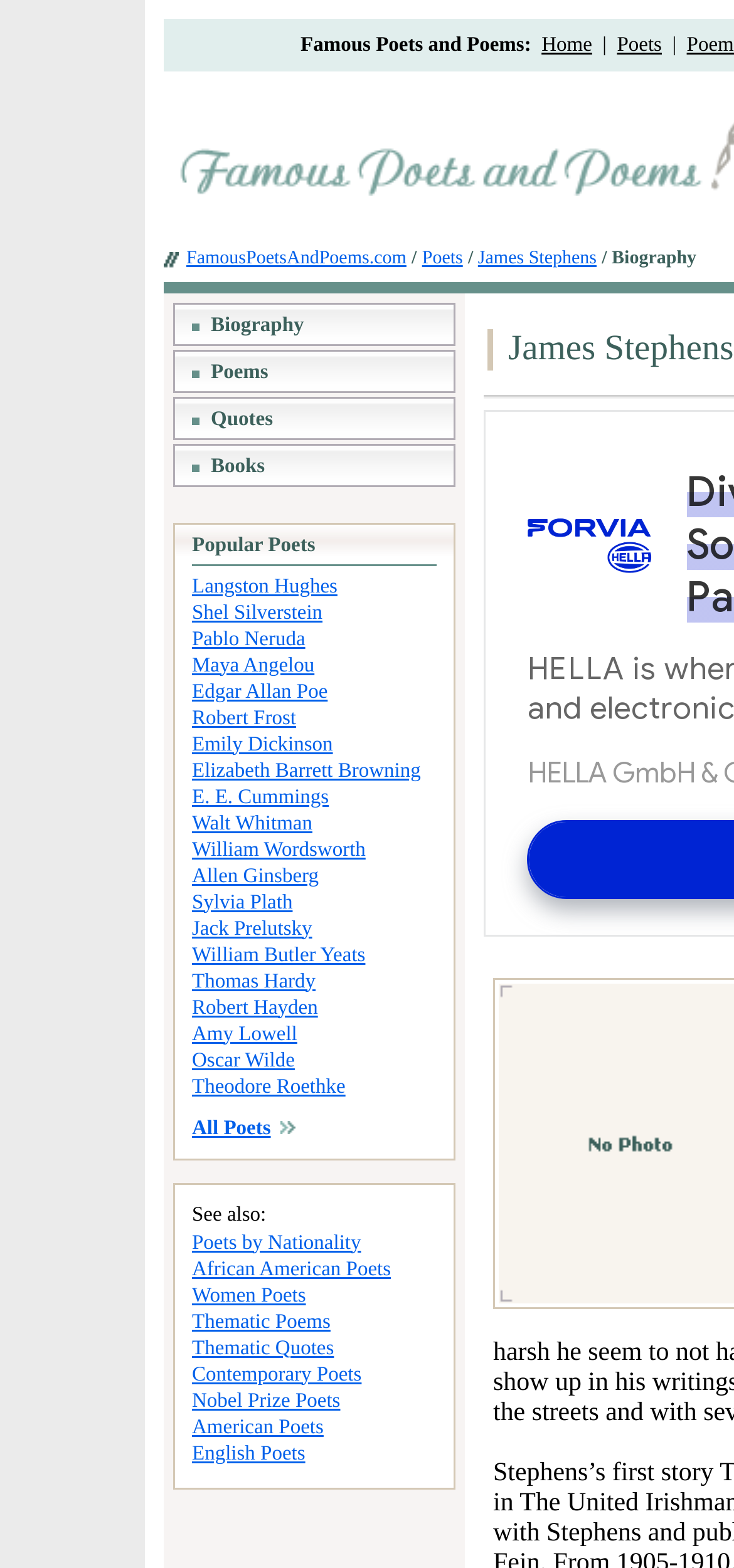Please identify the coordinates of the bounding box that should be clicked to fulfill this instruction: "Browse Books".

[0.287, 0.29, 0.361, 0.305]